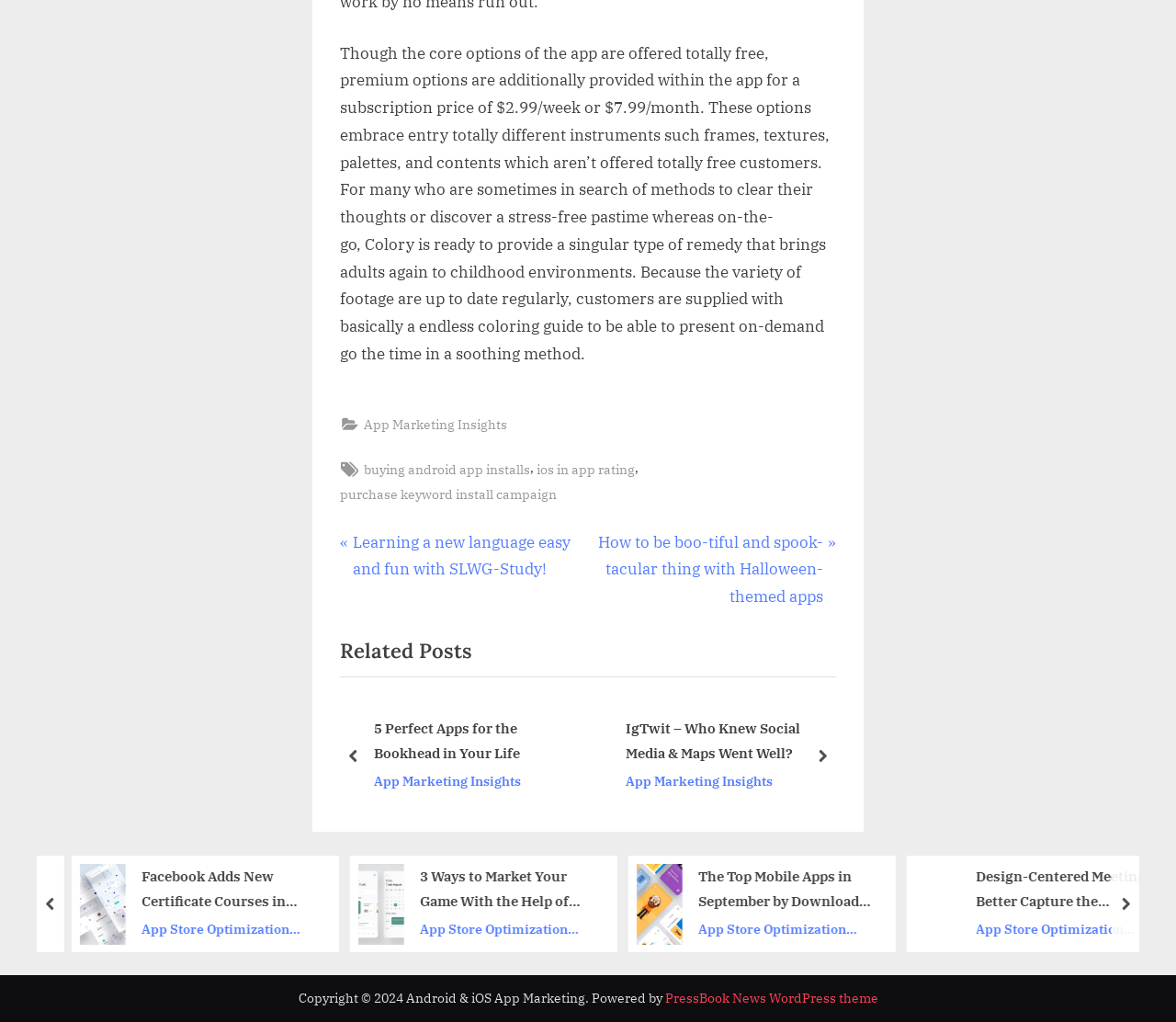Please identify the bounding box coordinates of the area that needs to be clicked to follow this instruction: "Read the previous post".

[0.289, 0.518, 0.496, 0.571]